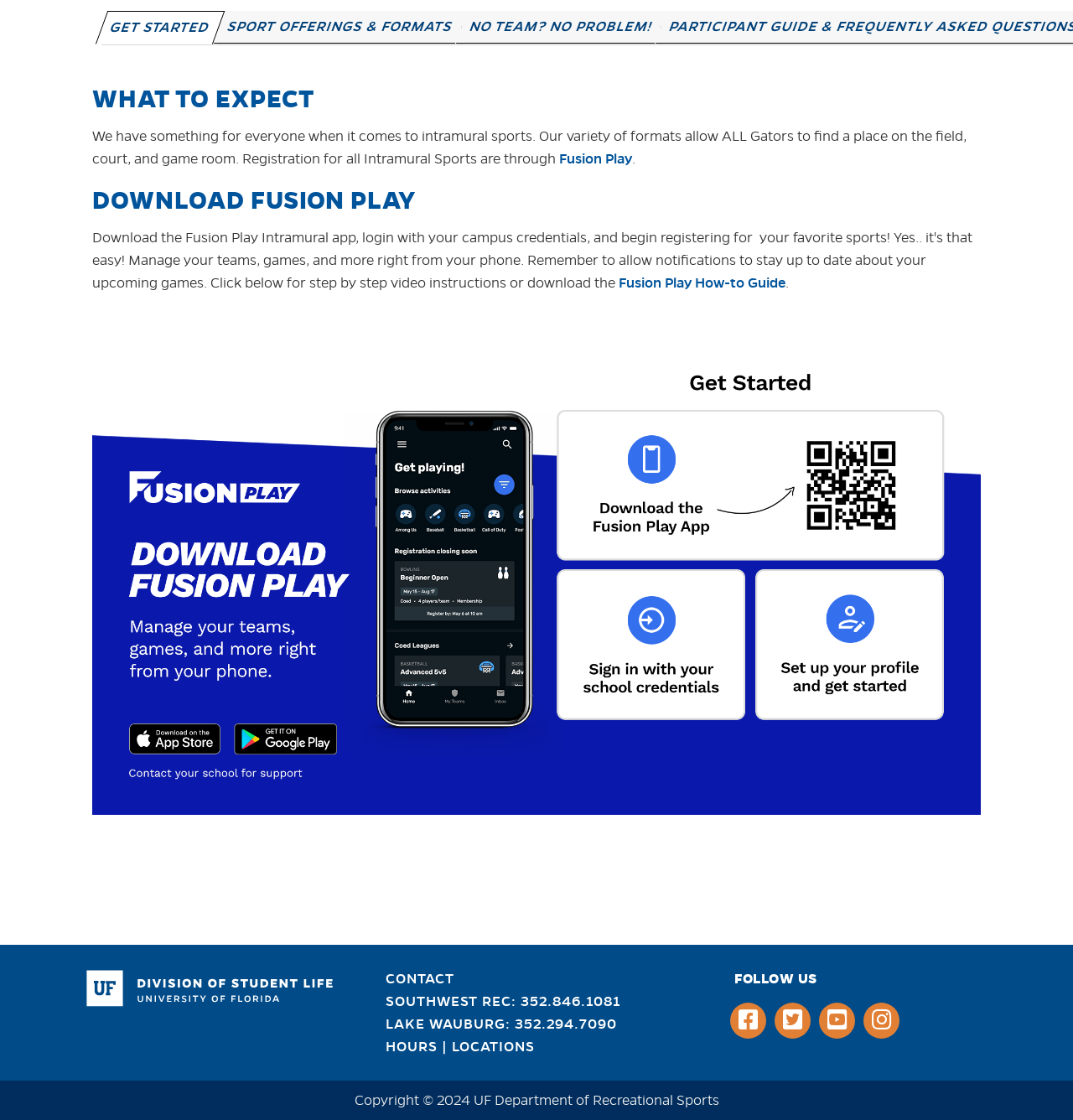Given the webpage screenshot, identify the bounding box of the UI element that matches this description: "Sport Offerings & Formats".

[0.199, 0.01, 0.435, 0.039]